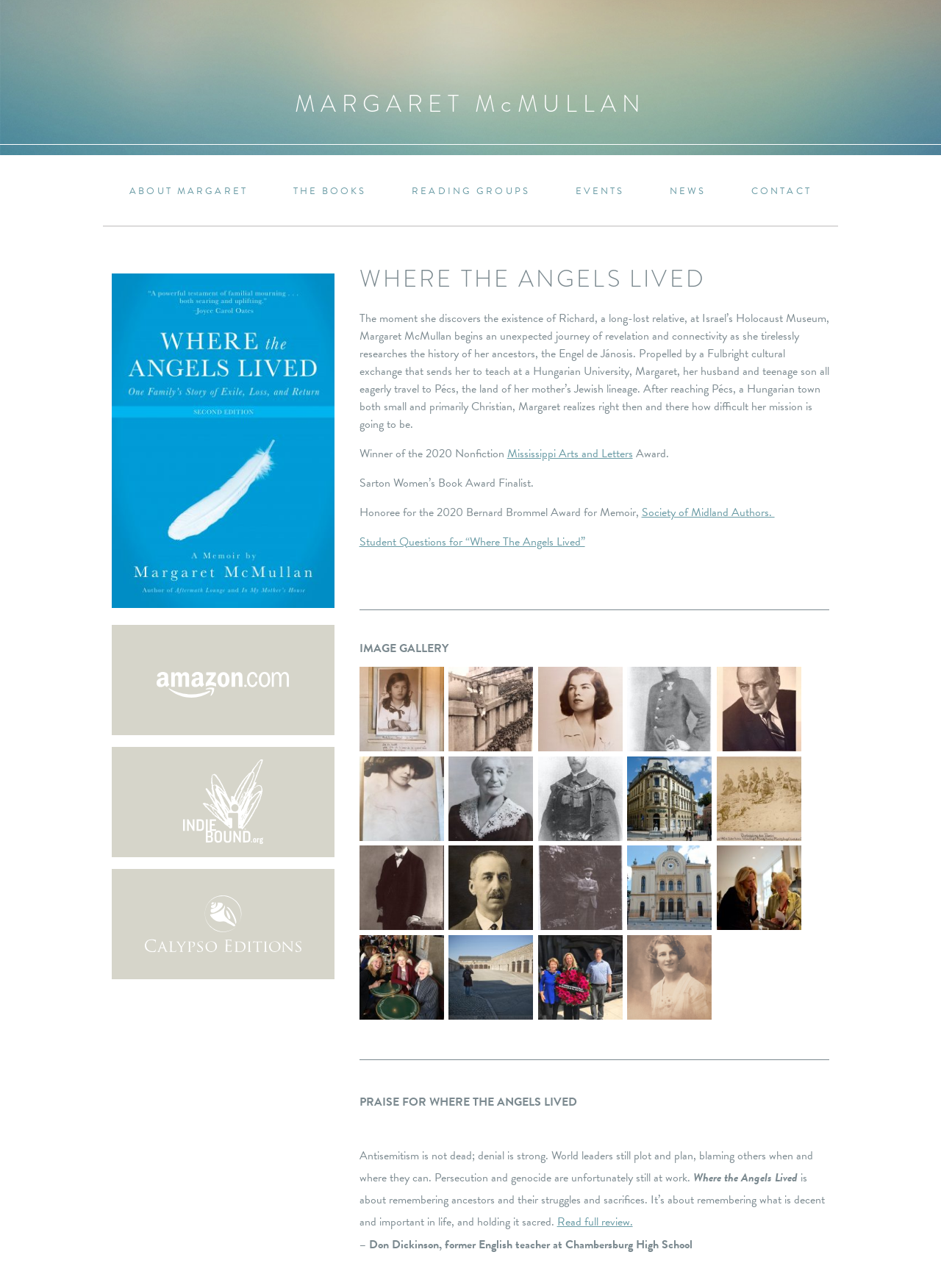Locate the bounding box coordinates of the element you need to click to accomplish the task described by this instruction: "Visit the Community page".

None